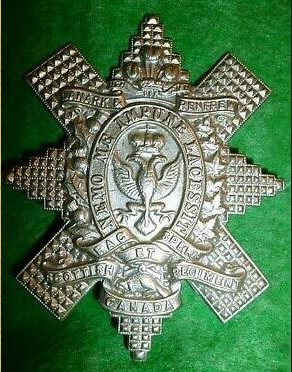Please provide a detailed answer to the question below by examining the image:
What does the badge serve as?

The badge serves as a proud symbol of the regiment's identity and tradition within the Canadian Armed Forces, as stated in the caption.